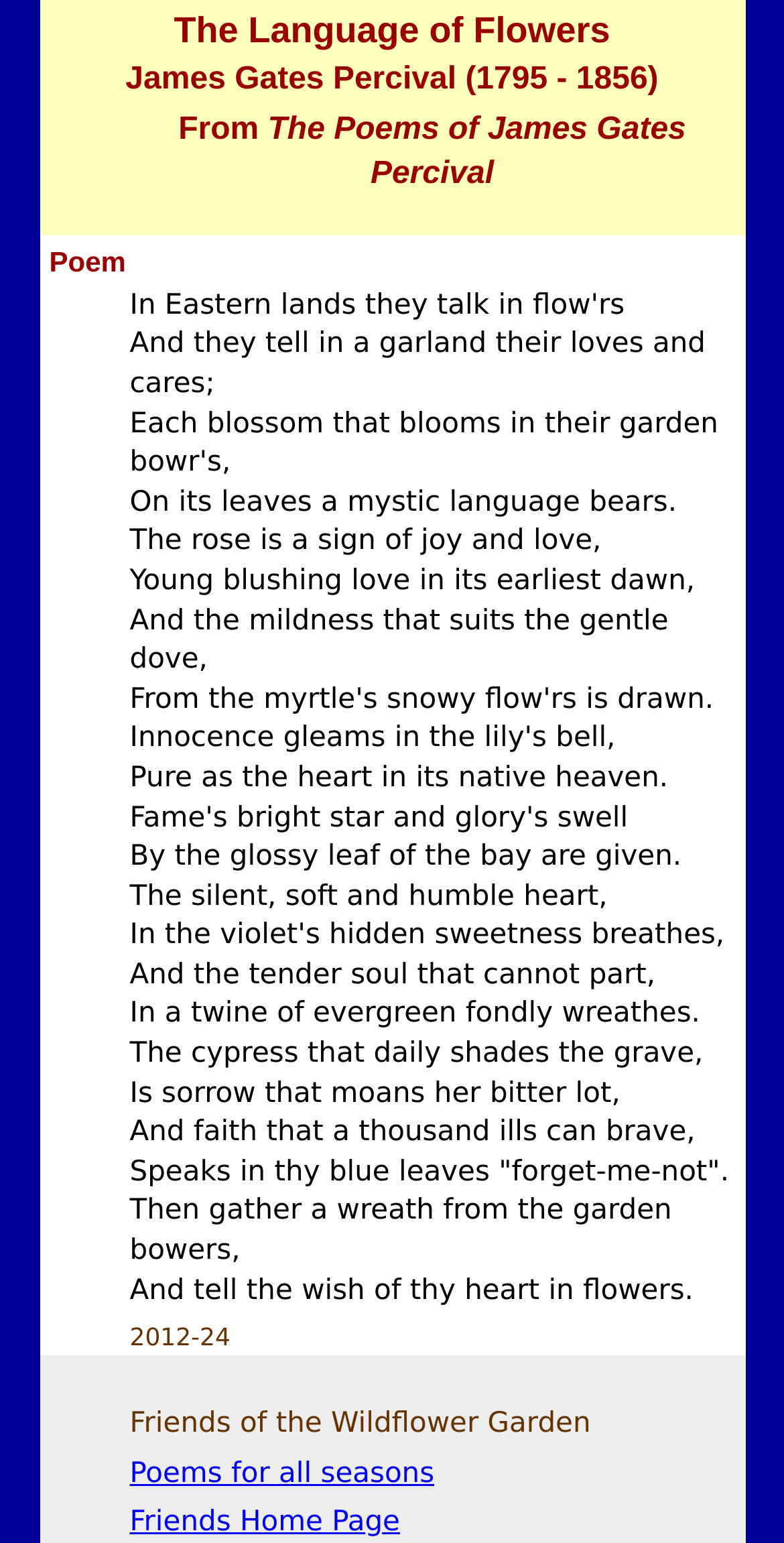How many lines are in the poem?
Your answer should be a single word or phrase derived from the screenshot.

17